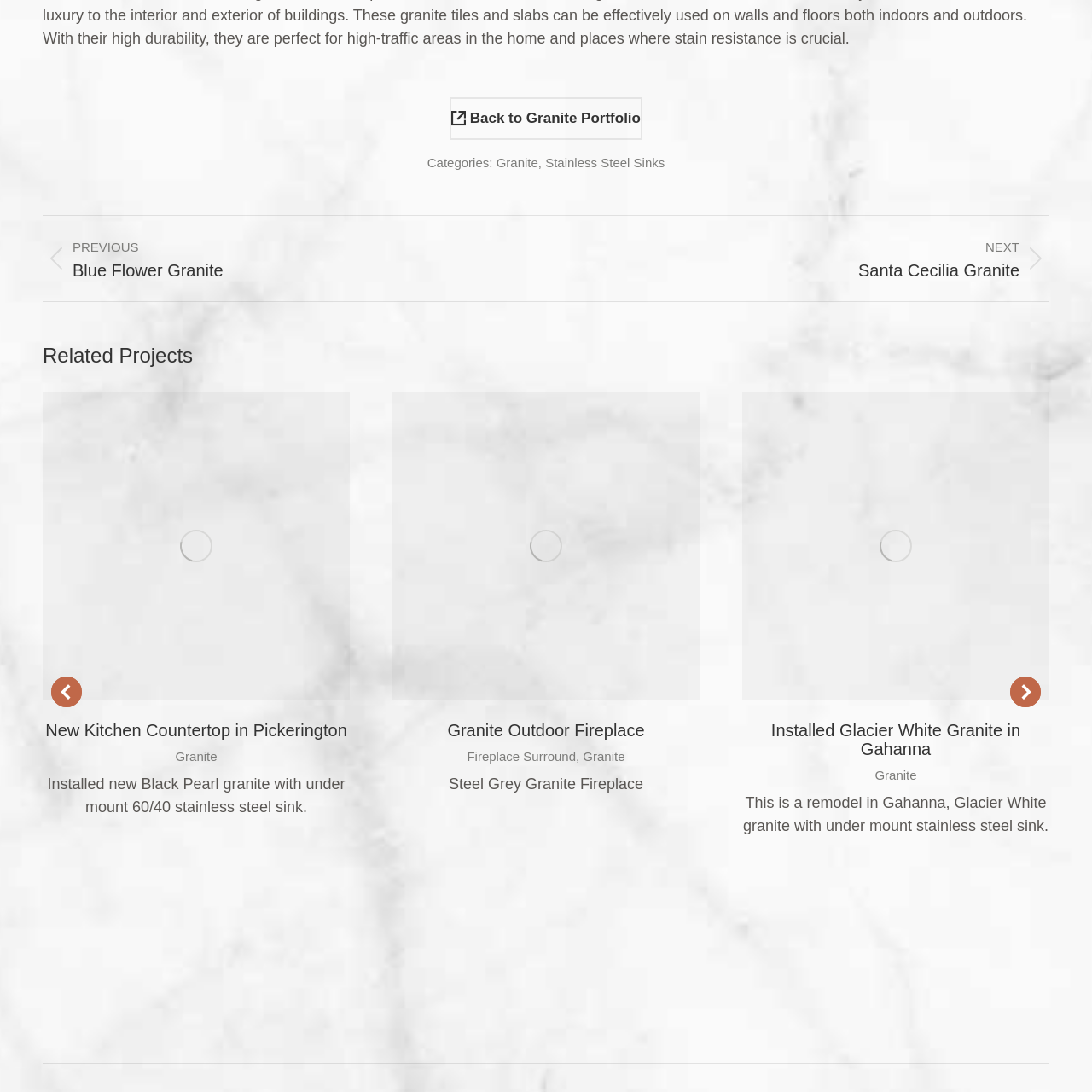Study the part of the image enclosed in the turquoise frame and answer the following question with detailed information derived from the image: 
What is the overall aesthetic of the kitchen design?

The caption highlights the transformation achieved through the addition of premium materials, emphasizing both quality and style in kitchen renovation, which suggests a modern aesthetic.